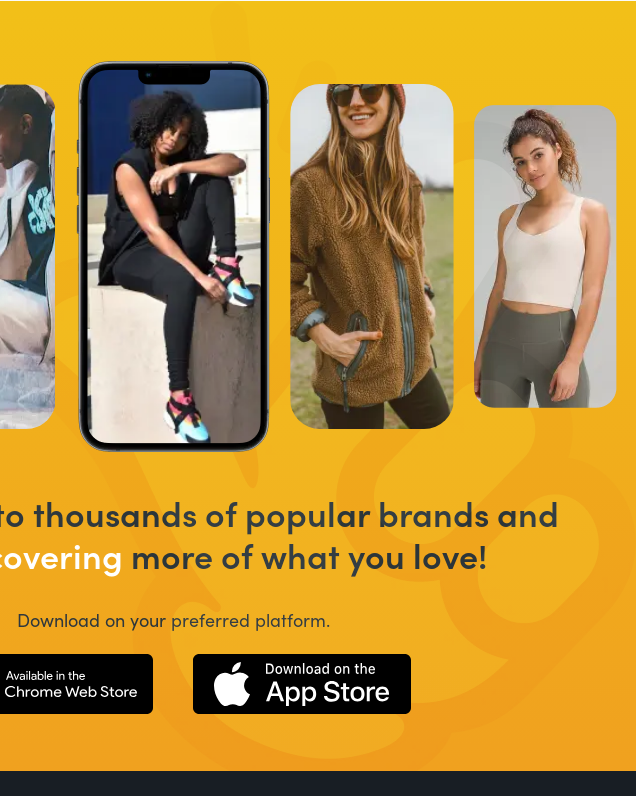Paint a vivid picture of the image with your description.

The image features a vibrant marketing layout showcasing the Eureka app in action. At the center, a smartphone displays a stylish individual seated on a ledge, featuring an engaging outfit that reflects contemporary fashion. Surrounding the phone are three additional images of fashionable people, each showcasing different styles, further emphasizing the app’s connection to popular clothing brands. 

The backdrop is a lively yellow that energizes the composition, complemented by the text that invites users to "Enjoy access to thousands of popular brands and start discovering more of what you love!" Beneath this, there's an encouragement to download the app on various platforms, with specific callouts for the Chrome Web Store and the Apple App Store. This design not only promotes the app but also inspires potential users to explore their fashion preferences.